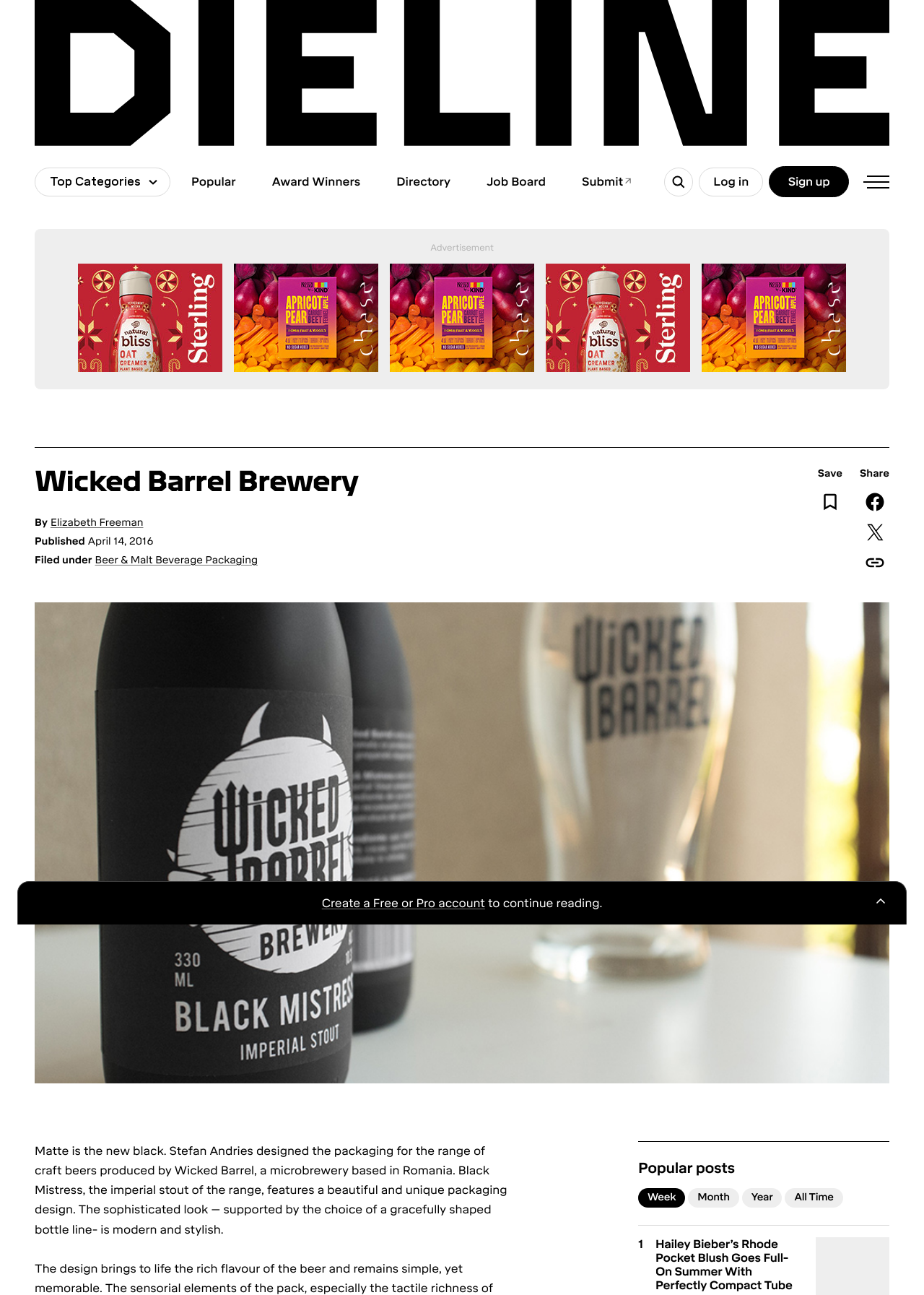Extract the bounding box coordinates for the HTML element that matches this description: "Beer & Malt Beverage Packaging". The coordinates should be four float numbers between 0 and 1, i.e., [left, top, right, bottom].

[0.103, 0.428, 0.279, 0.437]